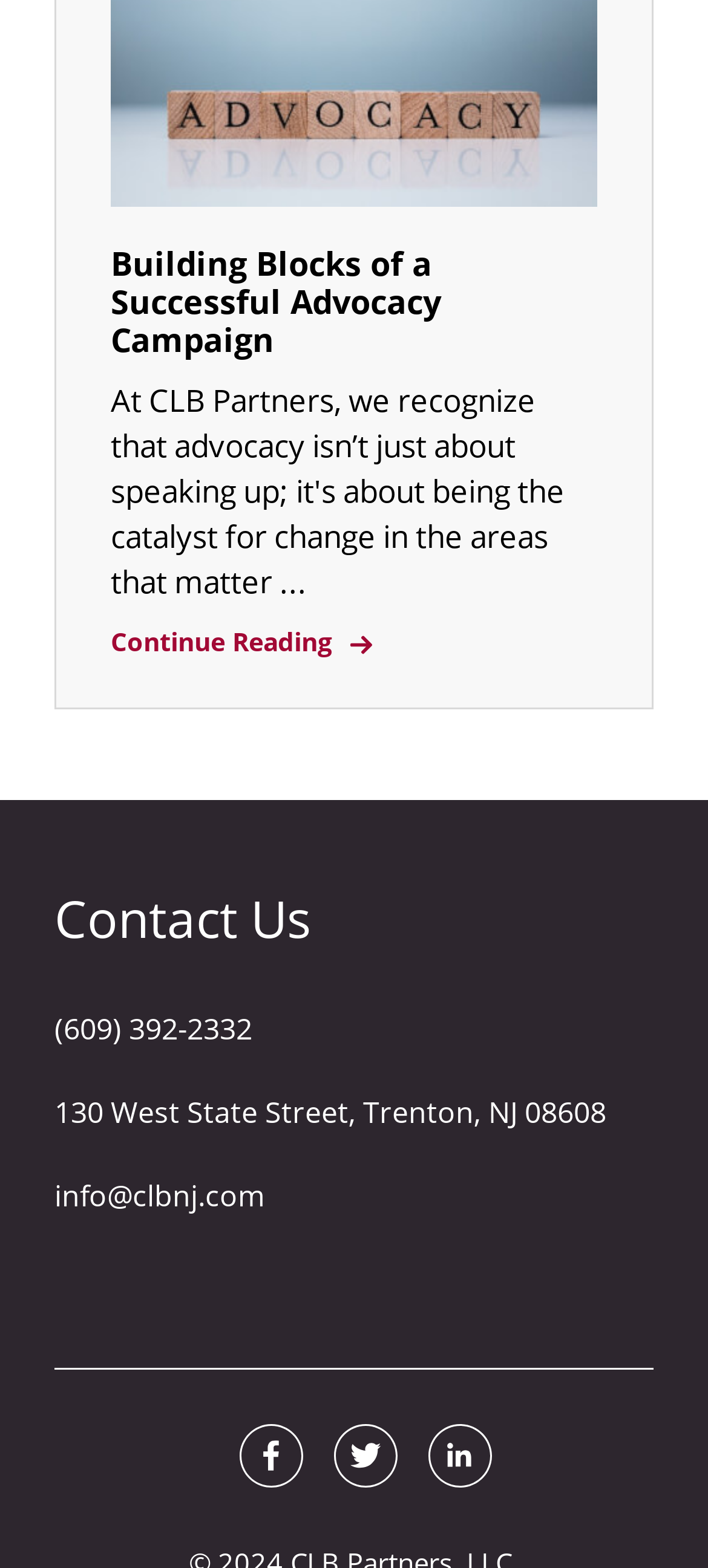Please answer the following question as detailed as possible based on the image: 
What is the address on the webpage?

I found a static text element with a bounding box at [0.077, 0.697, 0.856, 0.722] that contains the address '130 West State Street, Trenton, NJ 08608'. This suggests that this is a physical address for the organization or business represented on the webpage.